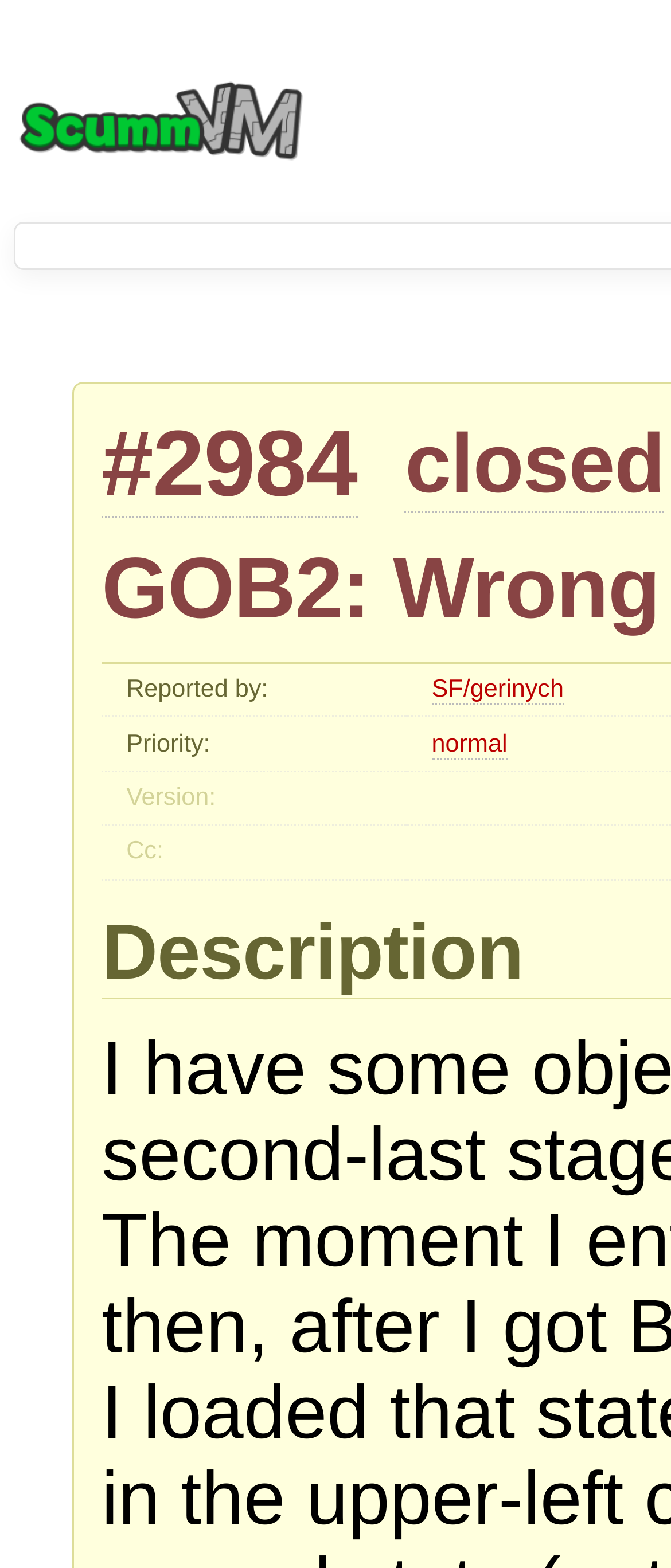Locate the primary headline on the webpage and provide its text.

GOB2: Wrong object placement